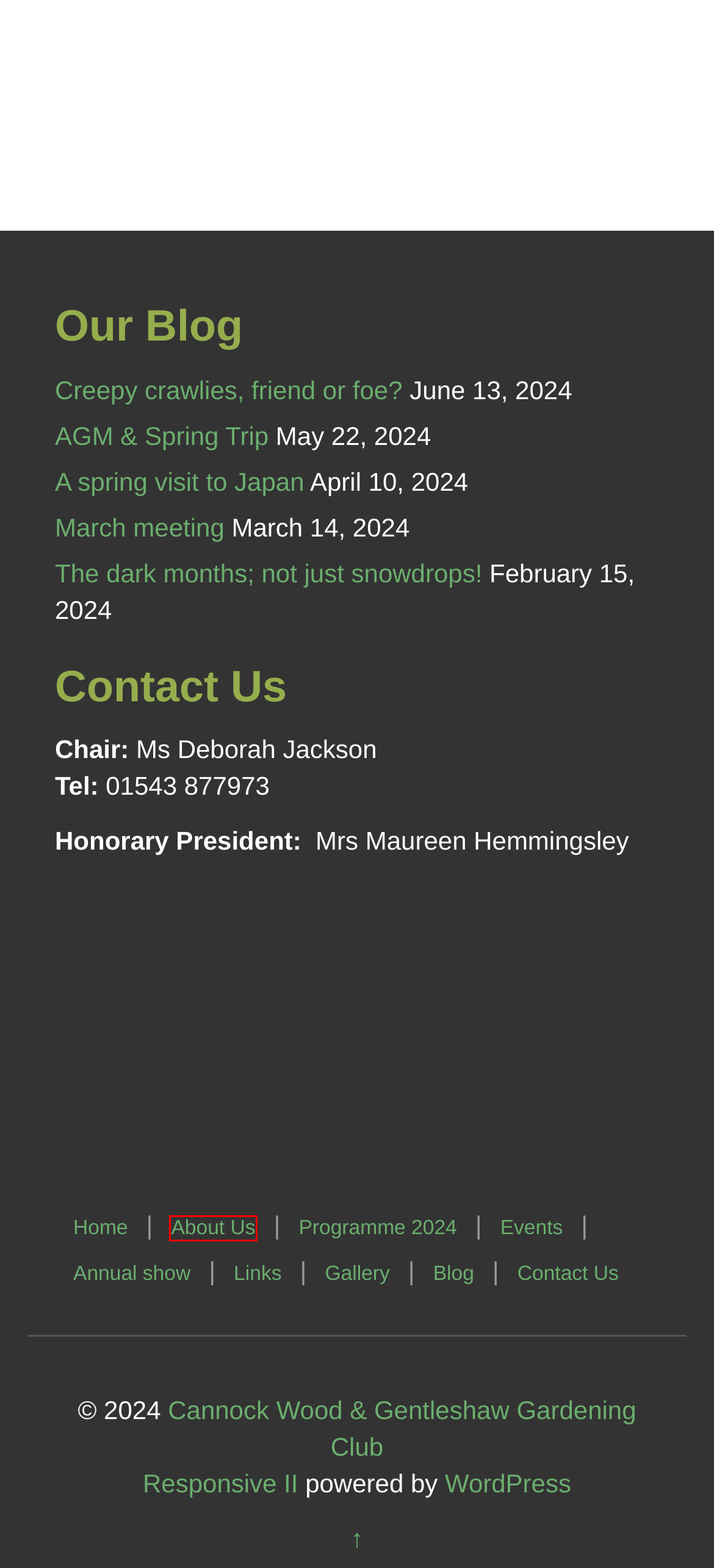You are presented with a screenshot of a webpage containing a red bounding box around a particular UI element. Select the best webpage description that matches the new webpage after clicking the element within the bounding box. Here are the candidates:
A. March meeting – Cannock Wood & Gentleshaw Gardening Club
B. AGM & Spring Trip – Cannock Wood & Gentleshaw Gardening Club
C. Blog Tool, Publishing Platform, and CMS – WordPress.org
D. Creepy crawlies, friend or foe? – Cannock Wood & Gentleshaw Gardening Club
E. A spring visit to Japan – Cannock Wood & Gentleshaw Gardening Club
F. Contact Us – Cannock Wood & Gentleshaw Gardening Club
G. Links – Cannock Wood & Gentleshaw Gardening Club
H. About Us – Cannock Wood & Gentleshaw Gardening Club

H